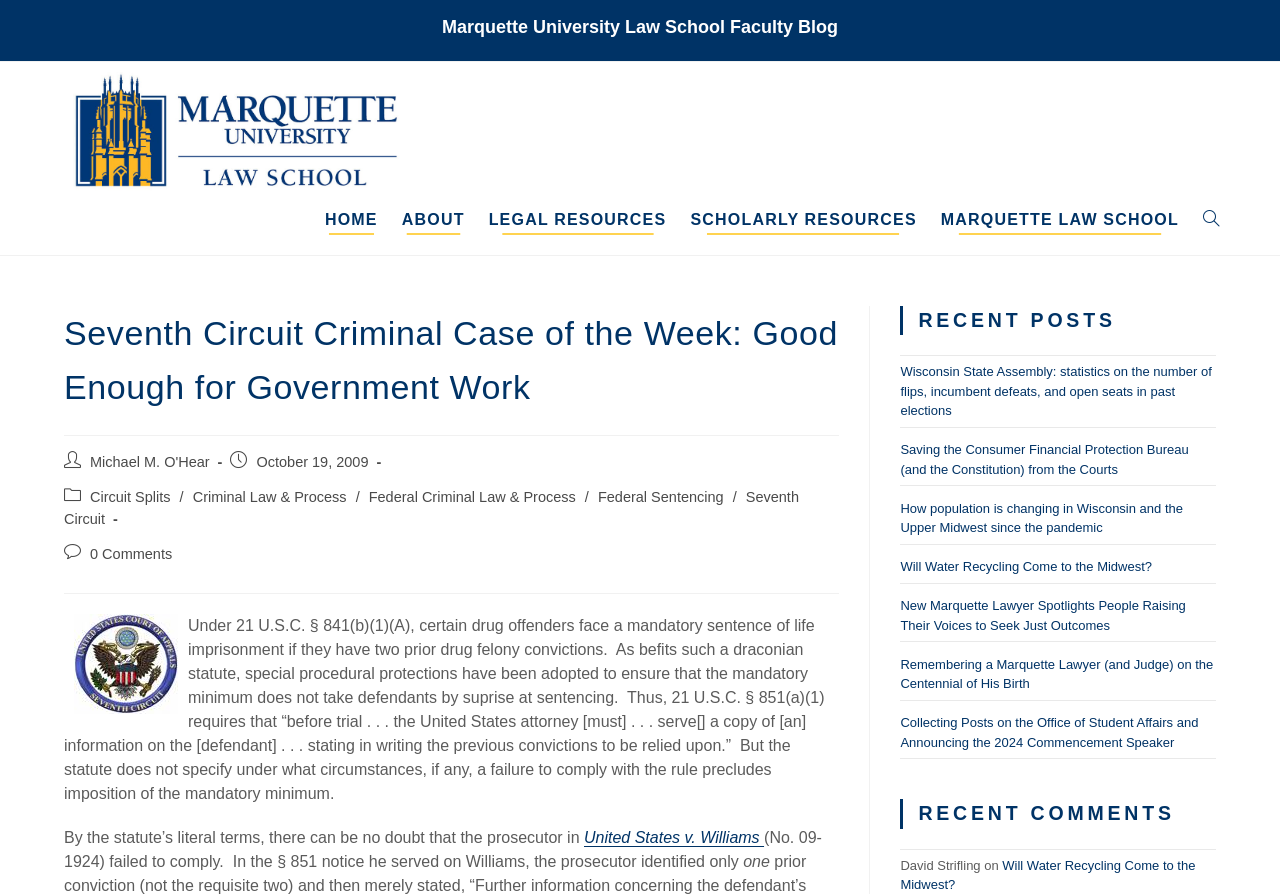Please locate the clickable area by providing the bounding box coordinates to follow this instruction: "Click the 'United States v. Williams' link".

[0.456, 0.927, 0.597, 0.946]